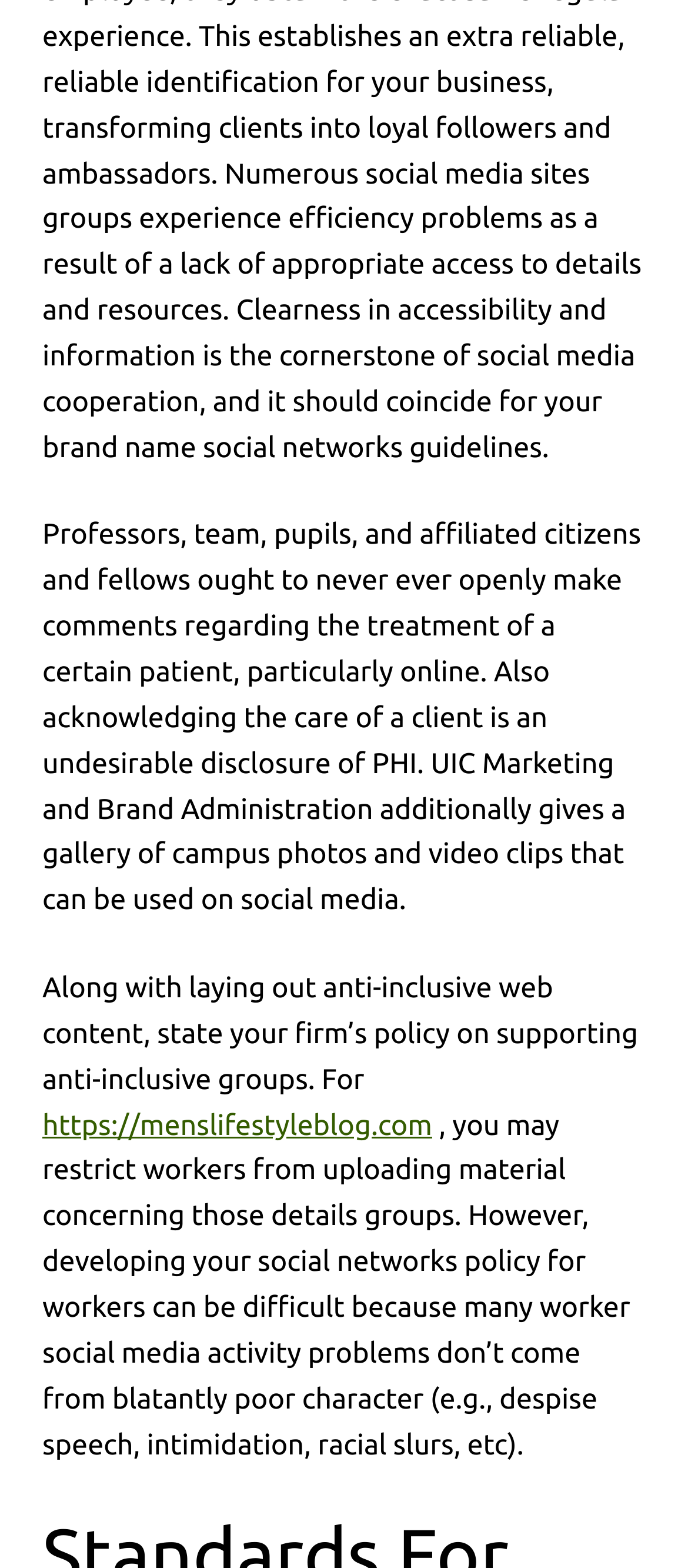Using the element description: "41 Cherries Strain for sale", determine the bounding box coordinates for the specified UI element. The coordinates should be four float numbers between 0 and 1, [left, top, right, bottom].

None